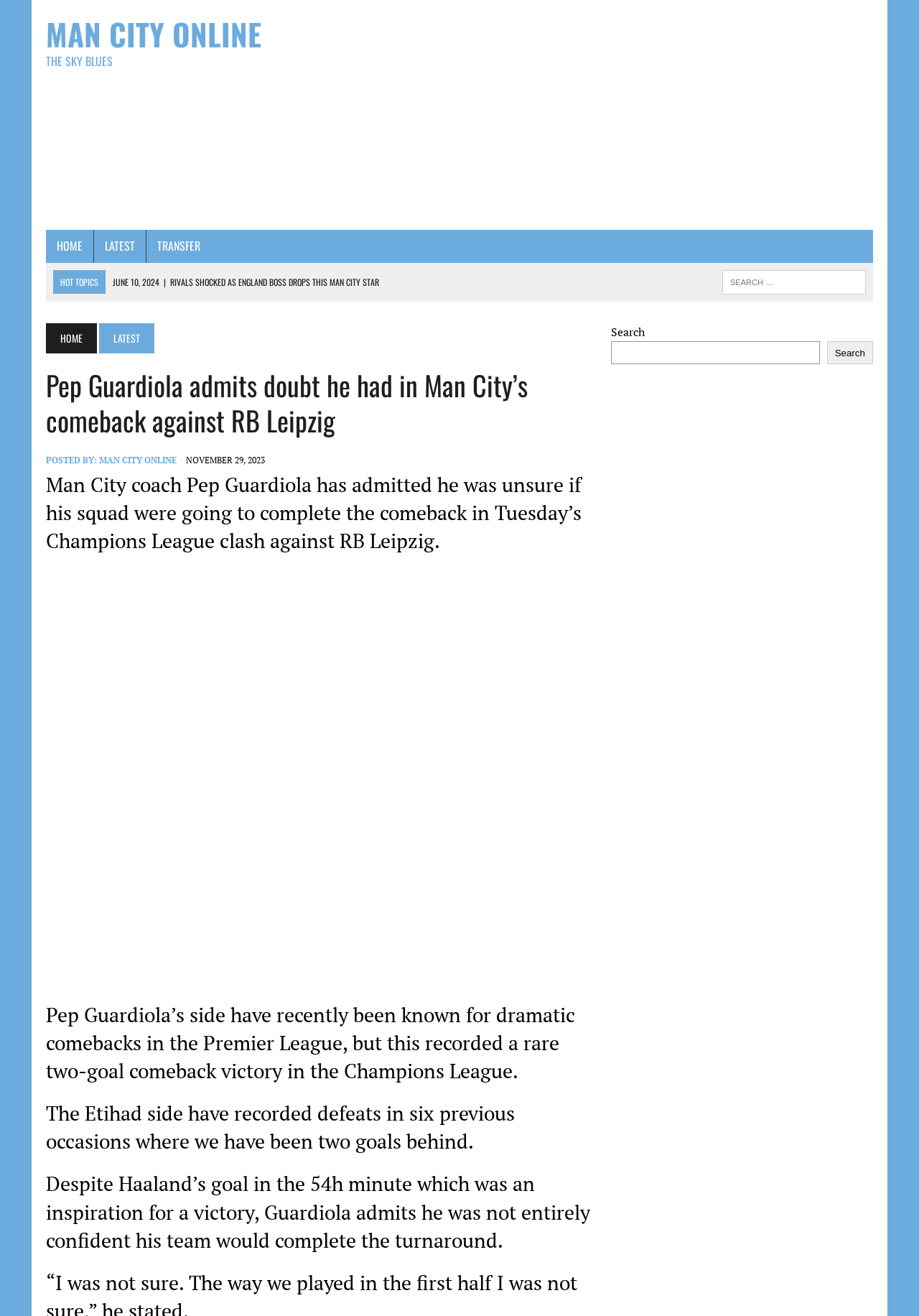Locate the bounding box coordinates of the clickable area to execute the instruction: "View the transfer news". Provide the coordinates as four float numbers between 0 and 1, represented as [left, top, right, bottom].

[0.159, 0.175, 0.23, 0.2]